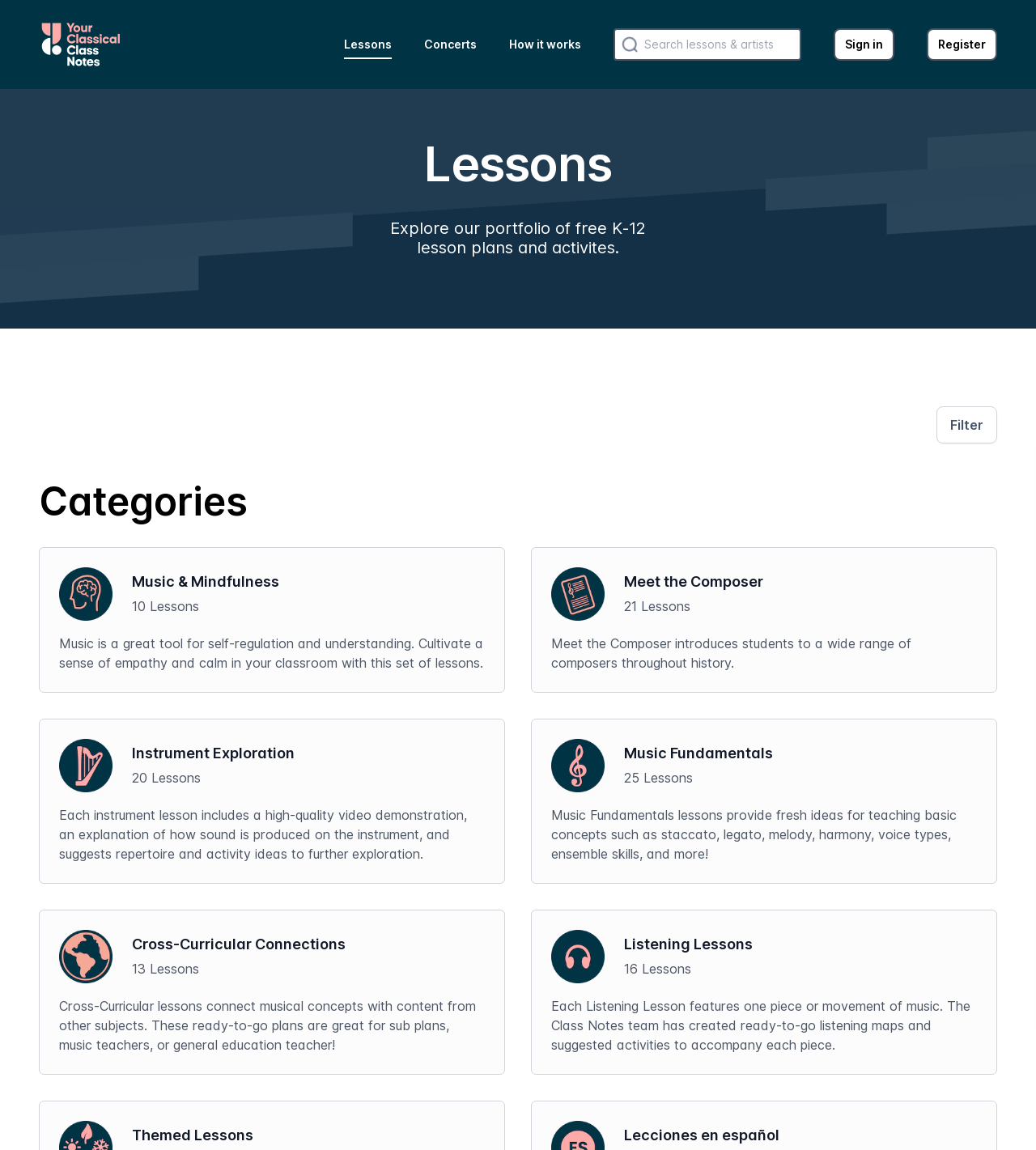Use a single word or phrase to answer the question:
What is the function of the 'Filter' button?

To filter